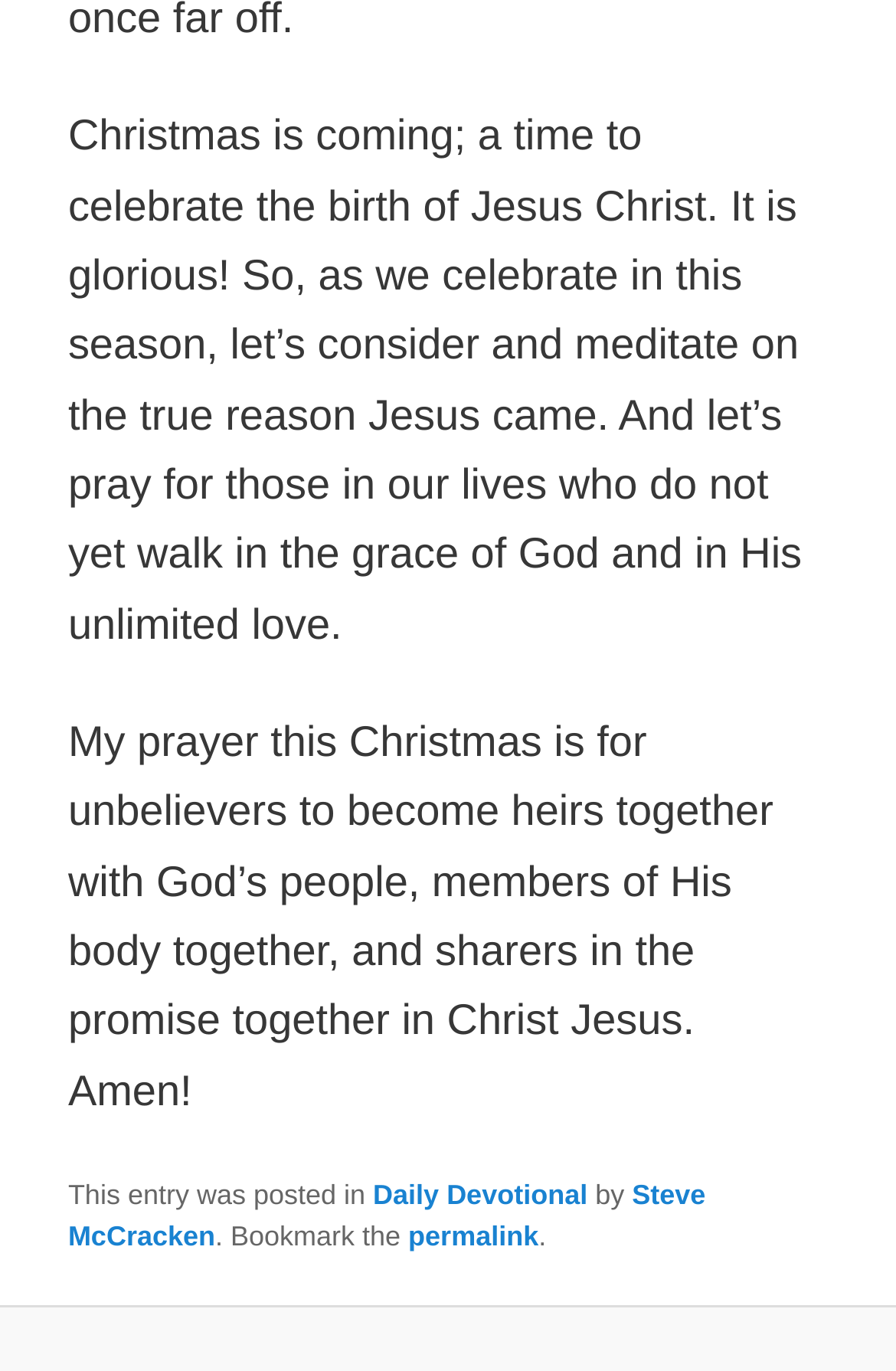Please give a succinct answer using a single word or phrase:
What is the tone of this devotional?

Reflective